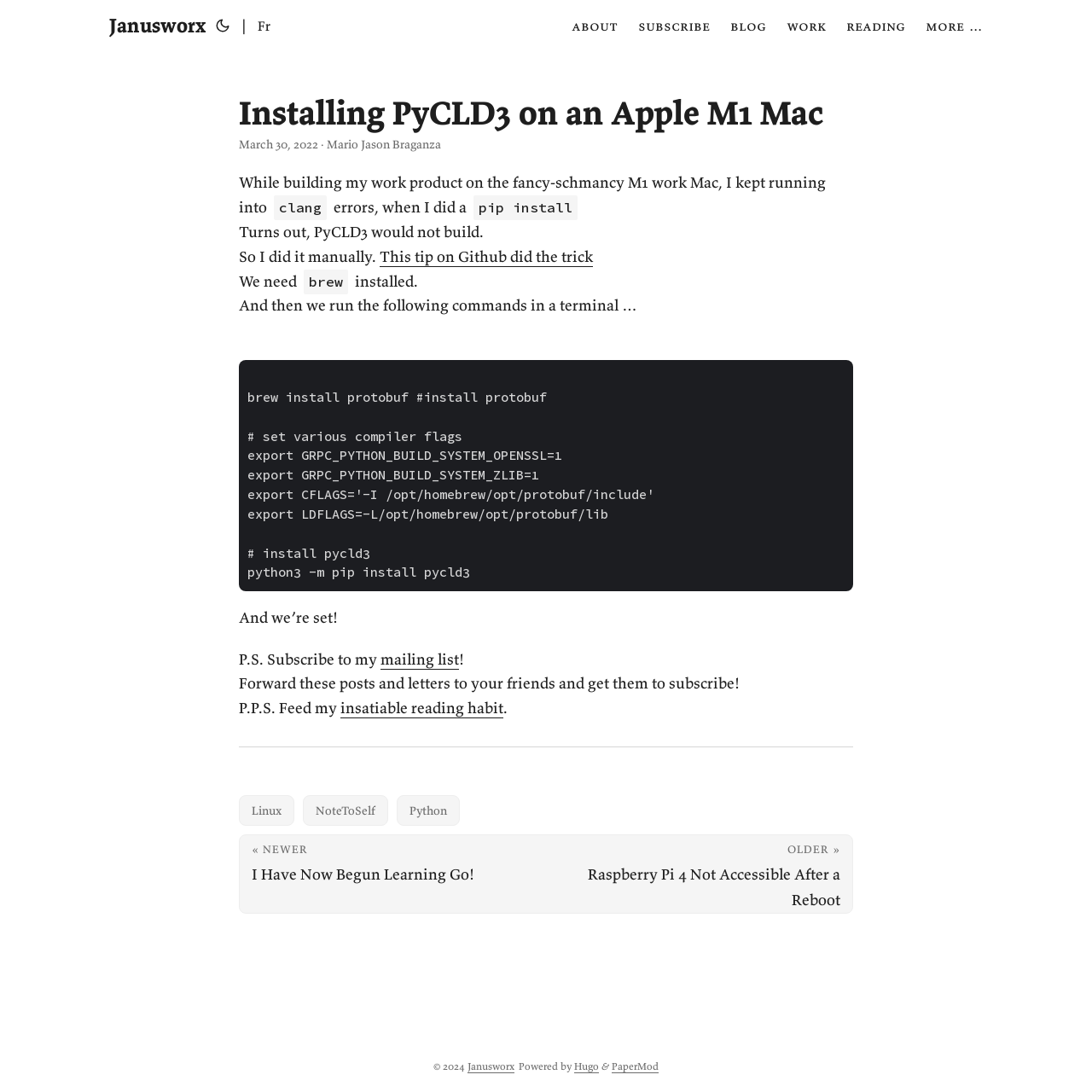Locate and generate the text content of the webpage's heading.

Installing PyCLD3 on an Apple M1 Mac